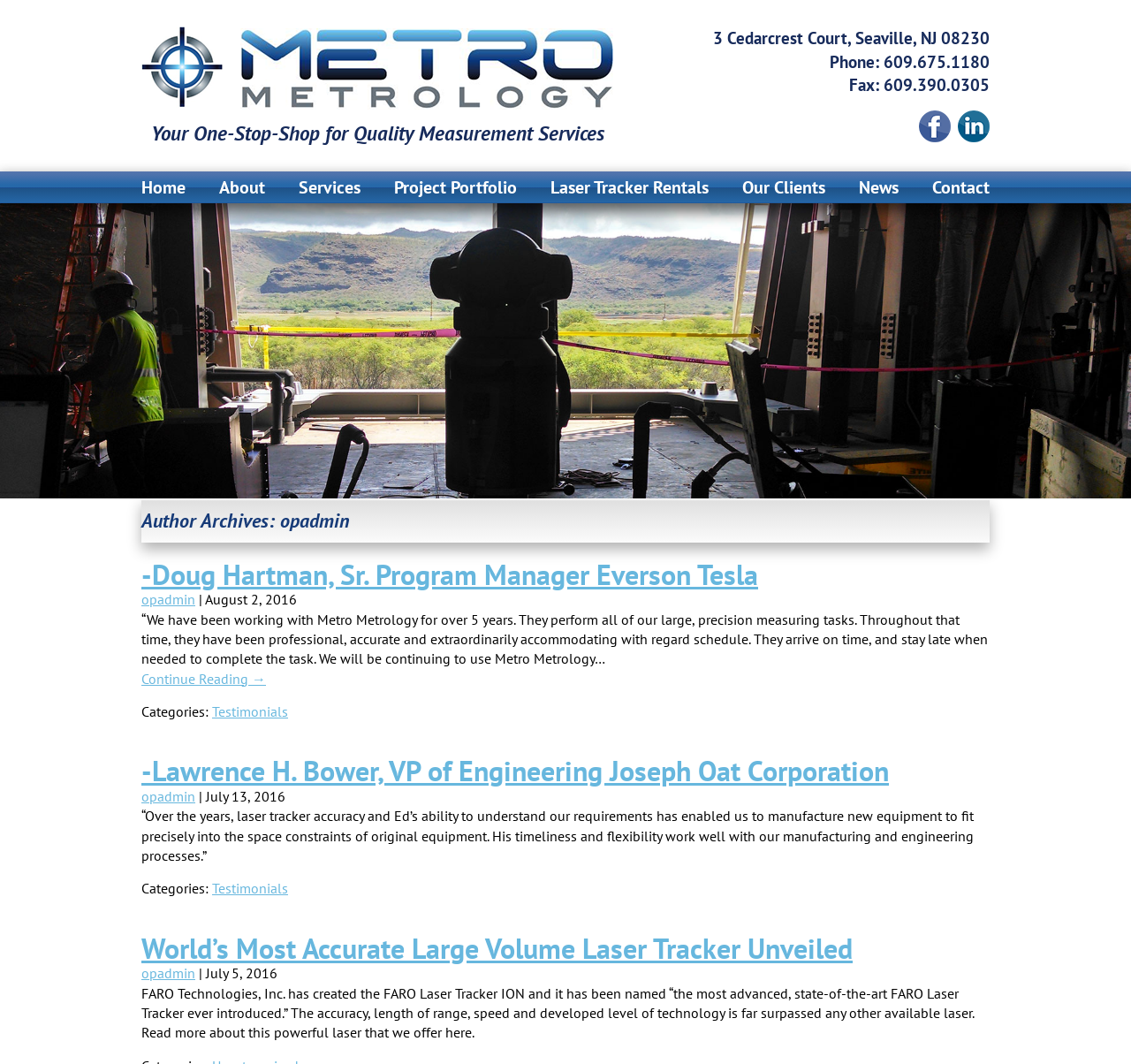Describe all significant elements and features of the webpage.

This webpage is about Metro Metrology, a company that provides quality measurement services. At the top, there is a logo of Metro Metrology, which is an image linked to the company's homepage. Below the logo, there is a heading that reads "Your One-Stop-Shop for Quality Measurement Services". The company's address and phone numbers are listed to the right of the heading.

Below the company's information, there is a navigation menu with links to different sections of the website, including Home, About, Services, Project Portfolio, Laser Tracker Rentals, Our Clients, News, and Contact.

The main content of the webpage is a series of articles, each with a heading, author, and date. The articles are testimonials from clients, including Doug Hartman, Sr. Program Manager at Everson Tesla, and Lawrence H. Bower, VP of Engineering at Joseph Oat Corporation. Each testimonial has a "Continue Reading" link at the bottom.

There are also social media links at the top right corner of the webpage, represented by two small images. At the bottom of the webpage, there are categories listed, including Testimonials.

The webpage also features a third article with a heading "World’s Most Accurate Large Volume Laser Tracker Unveiled", which appears to be a news article about a new product from FARO Technologies, Inc. The article has a brief summary and a link to read more.